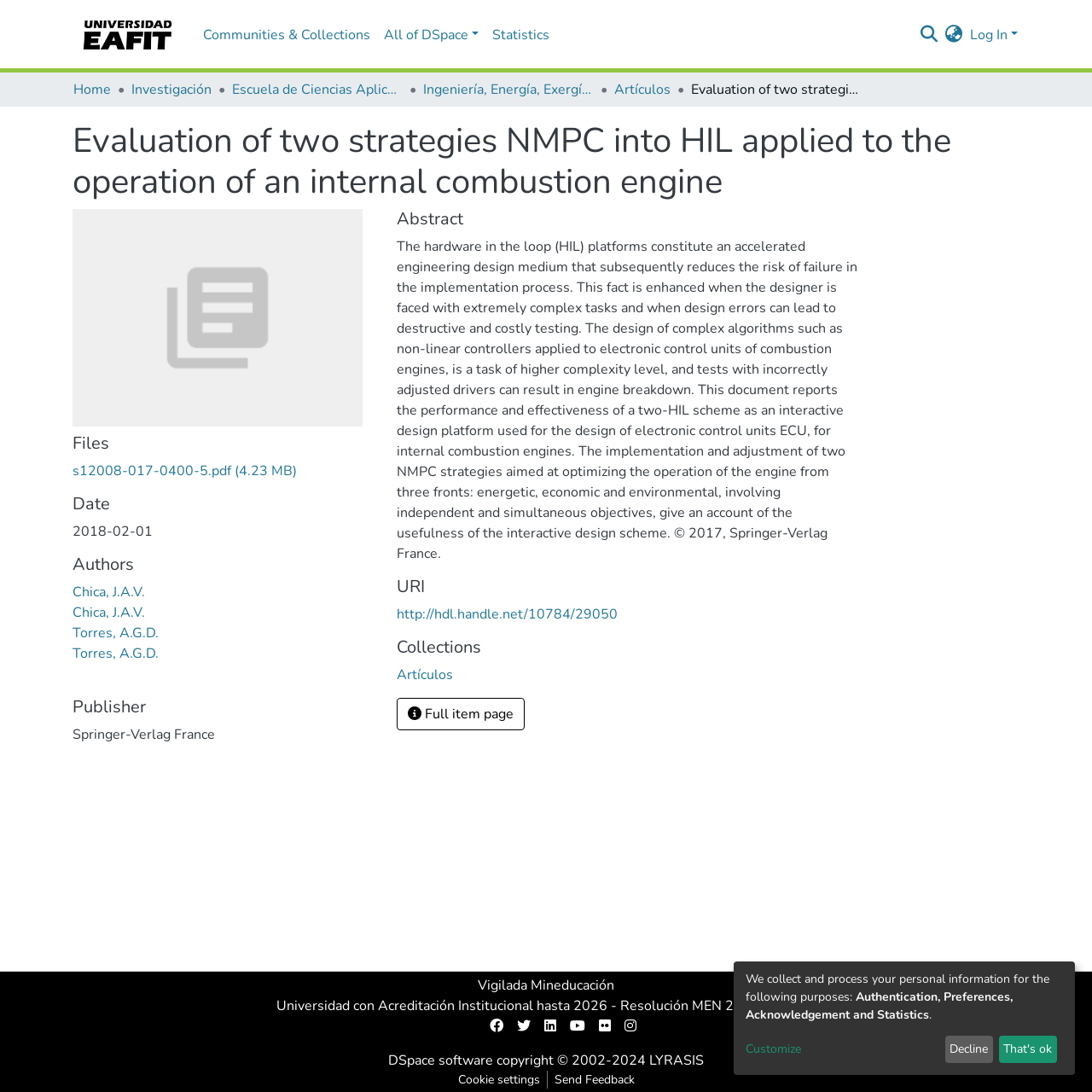What is the file format of the downloadable file?
Please use the visual content to give a single word or phrase answer.

PDF